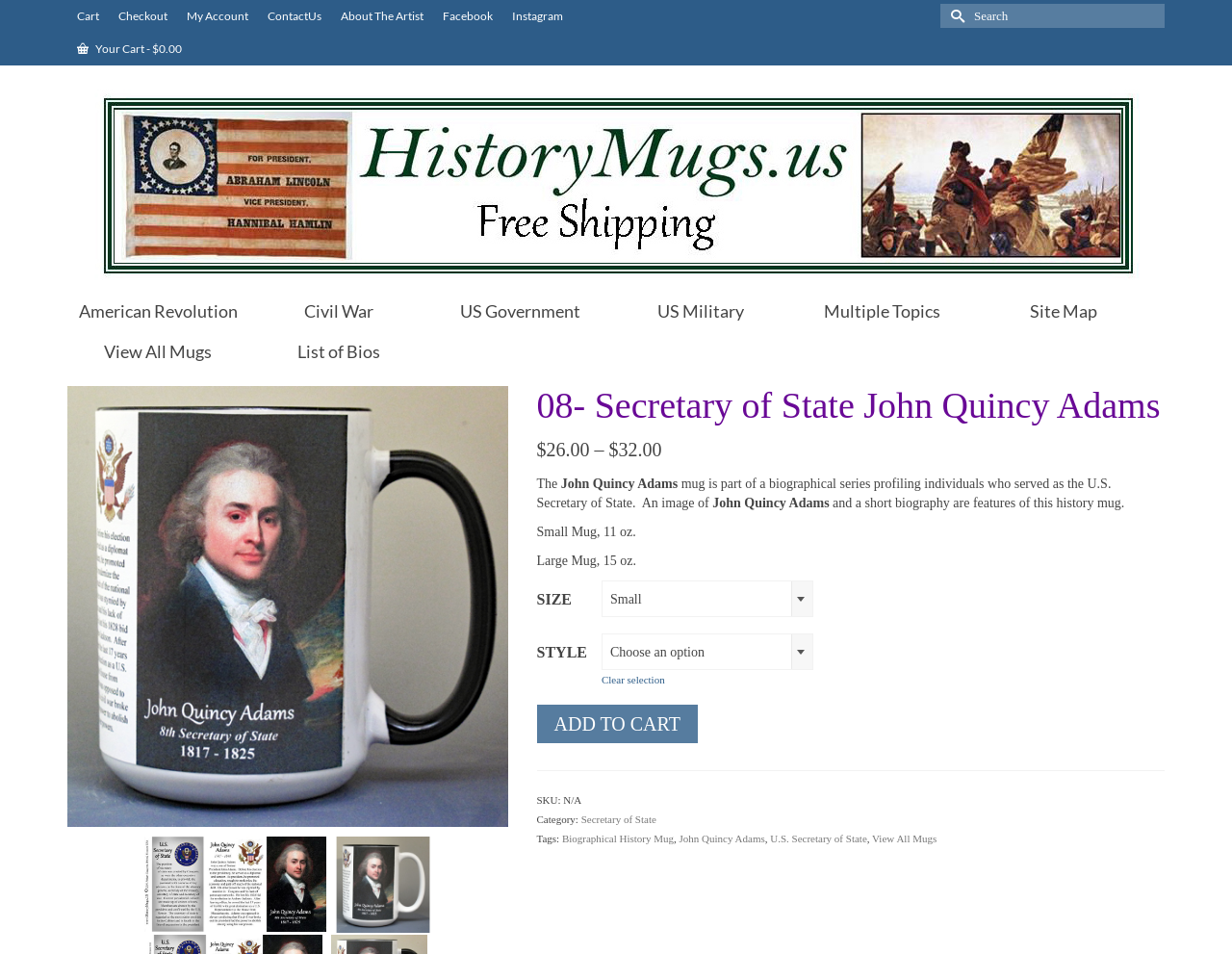Could you locate the bounding box coordinates for the section that should be clicked to accomplish this task: "Choose a size".

[0.488, 0.608, 0.66, 0.647]